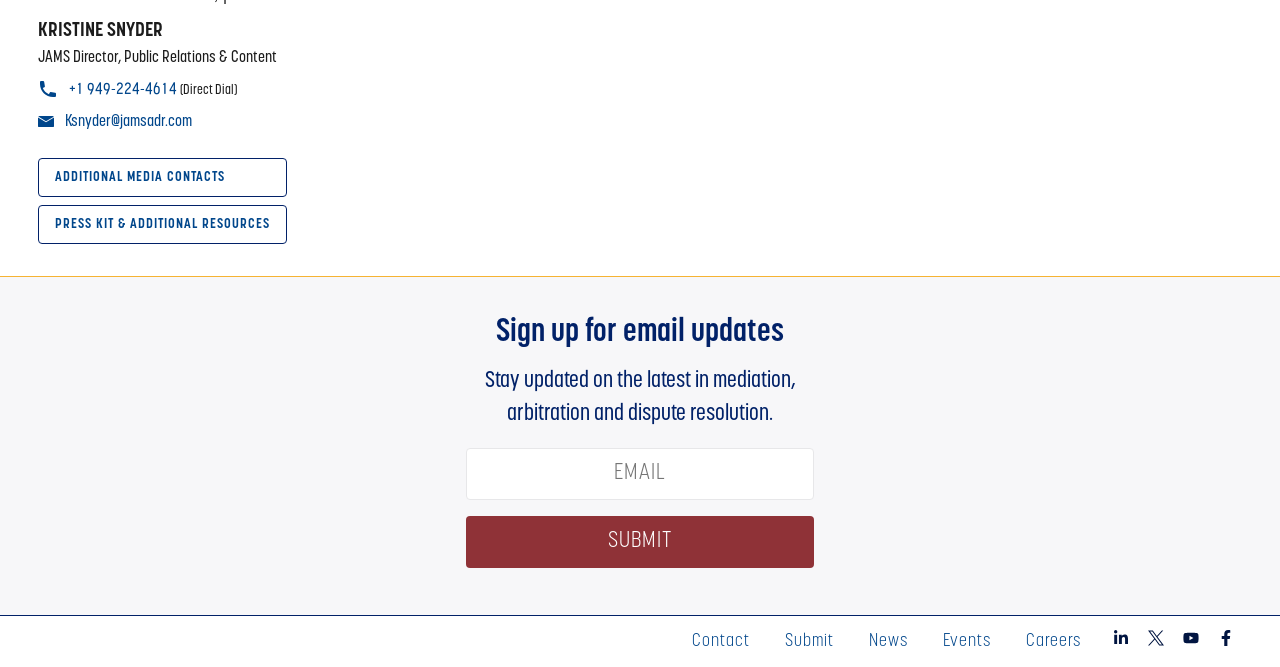Identify the bounding box coordinates of the region that should be clicked to execute the following instruction: "Send an email to the PR director".

[0.051, 0.171, 0.15, 0.195]